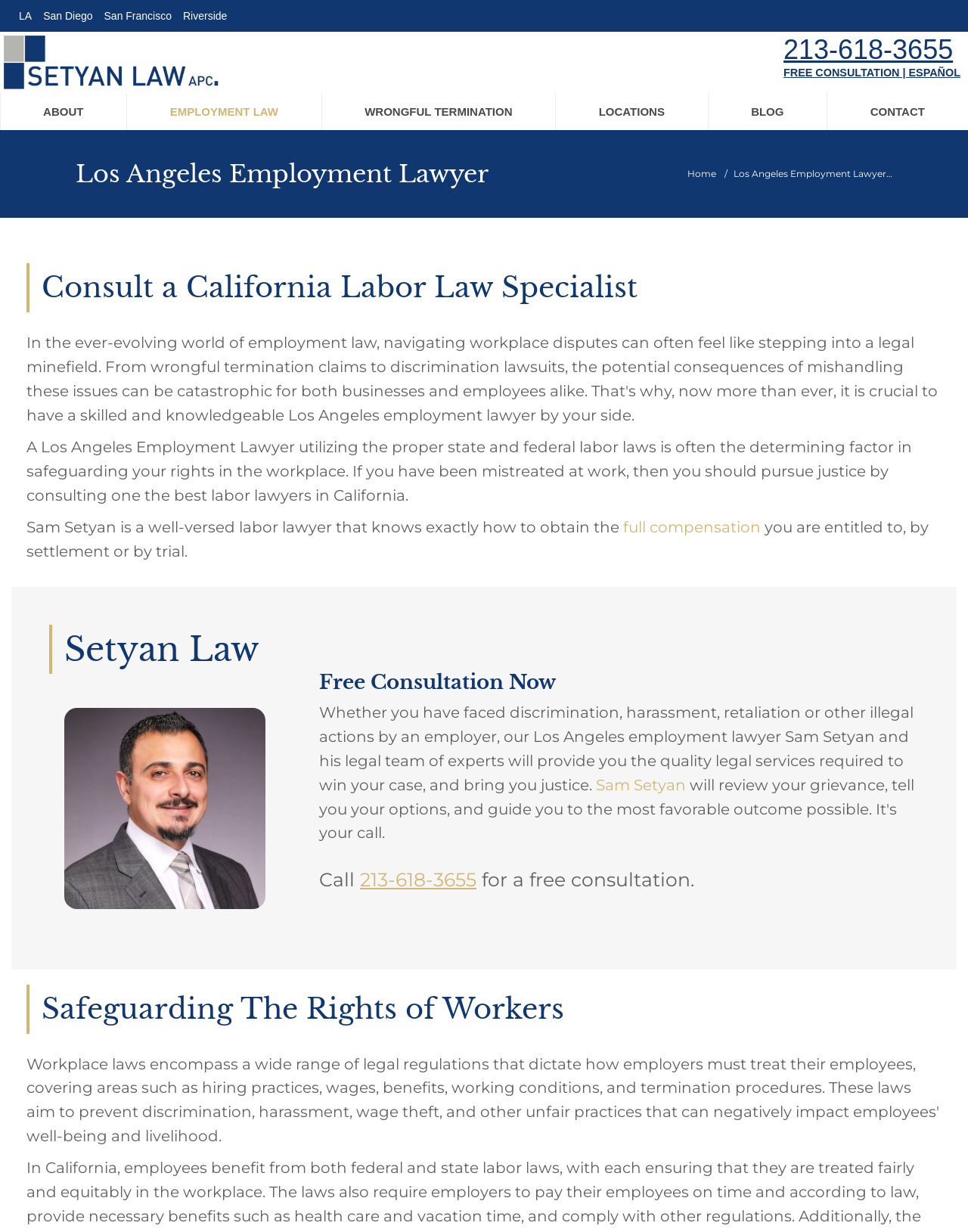Extract the main heading from the webpage content.

Los Angeles Employment Lawyer